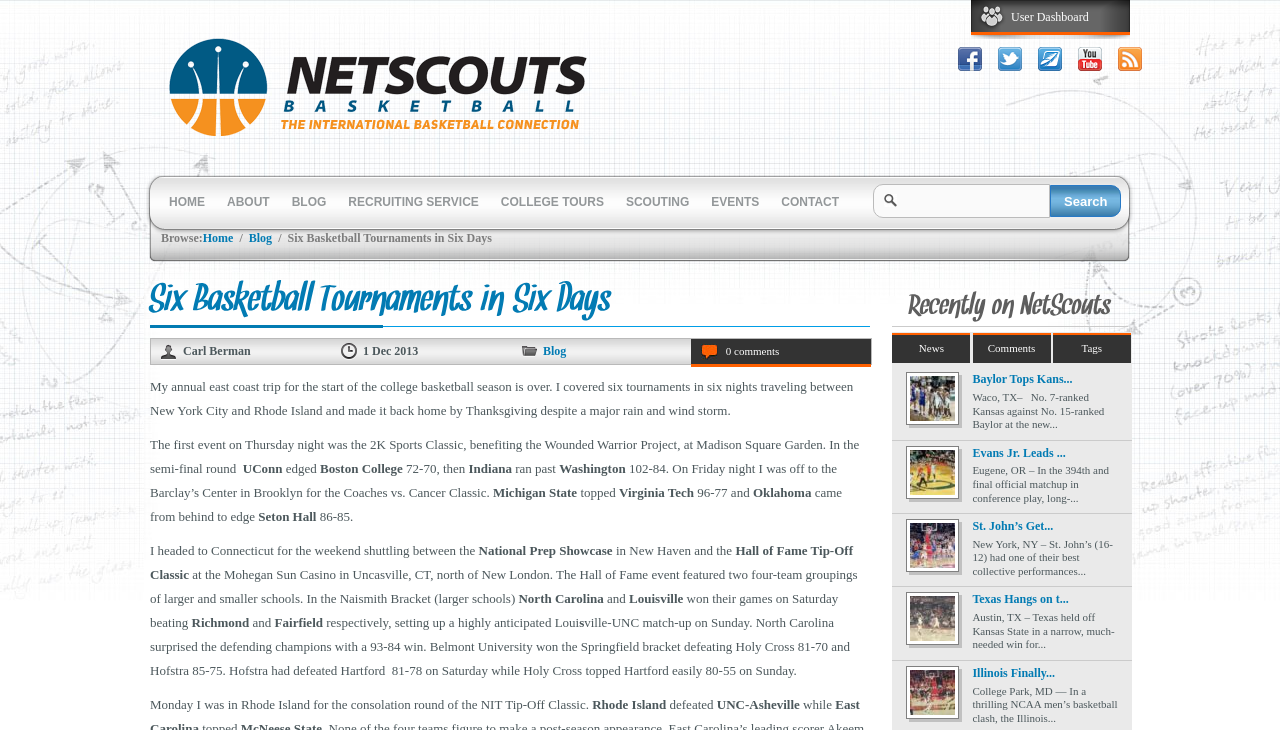Please determine the bounding box coordinates of the element's region to click in order to carry out the following instruction: "Search for something". The coordinates should be four float numbers between 0 and 1, i.e., [left, top, right, bottom].

[0.82, 0.253, 0.876, 0.297]